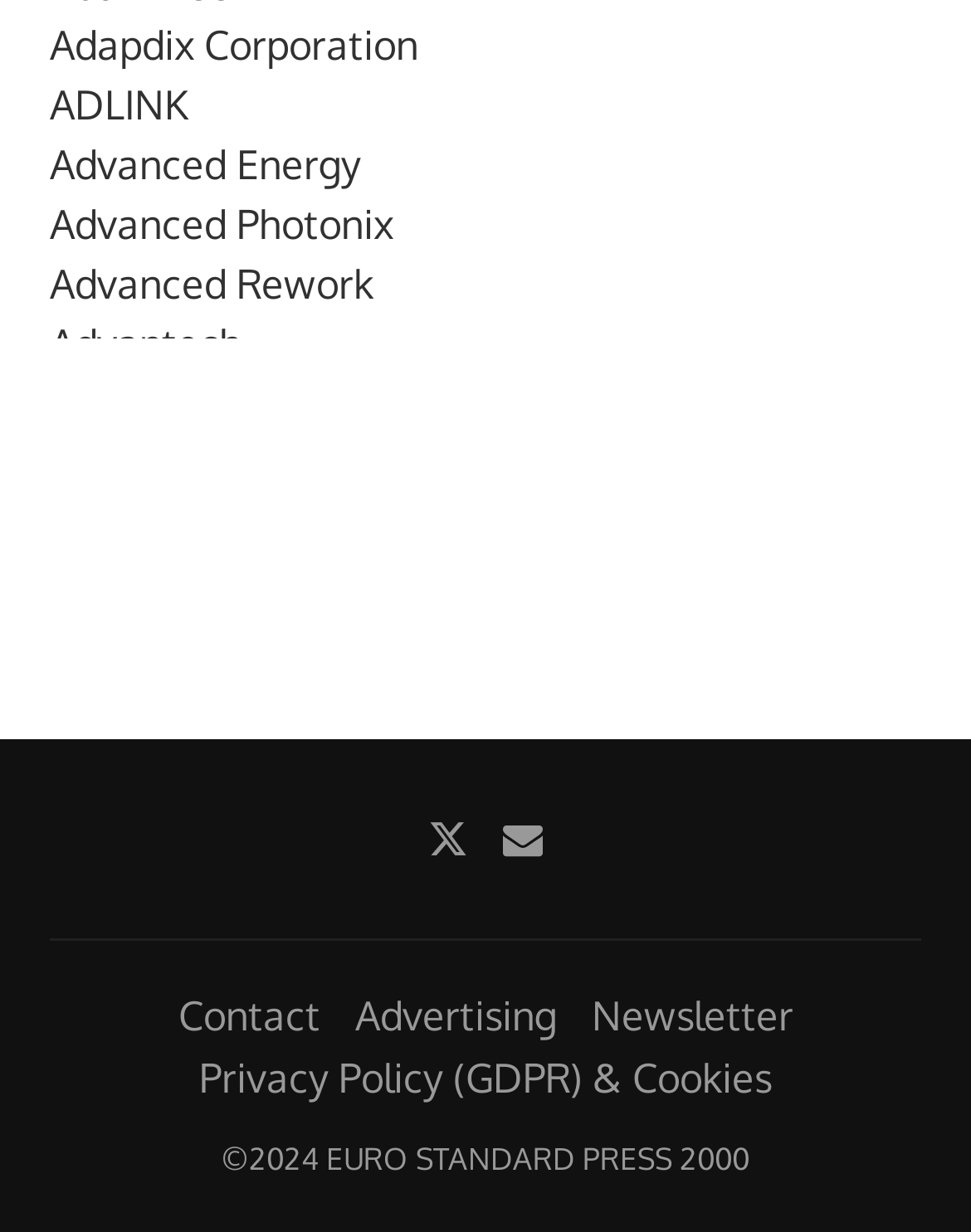Pinpoint the bounding box coordinates of the element you need to click to execute the following instruction: "Subscribe to the newsletter". The bounding box should be represented by four float numbers between 0 and 1, in the format [left, top, right, bottom].

[0.609, 0.804, 0.817, 0.845]